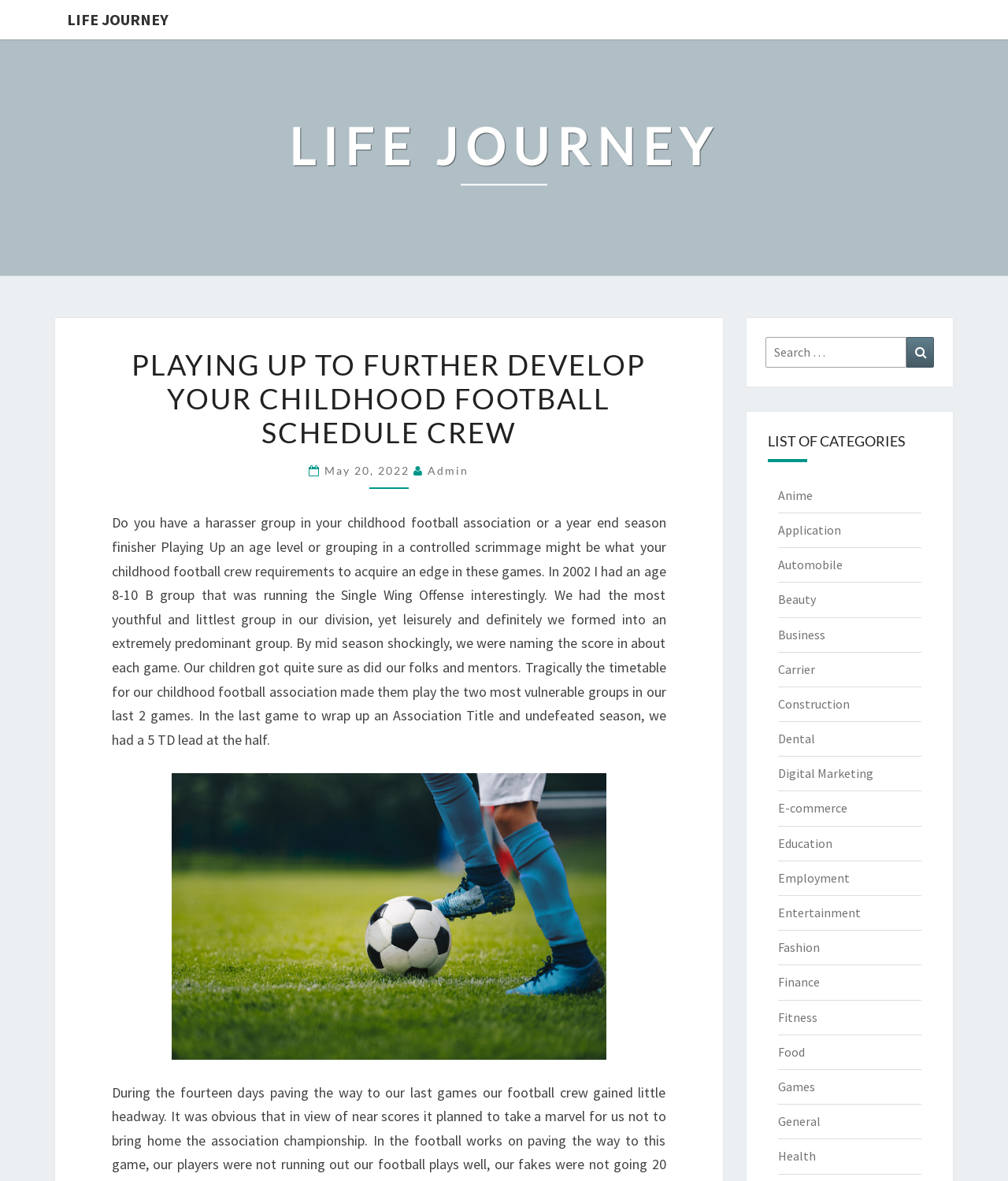What is the format of the date mentioned in the article?
Answer briefly with a single word or phrase based on the image.

Month Day, Year